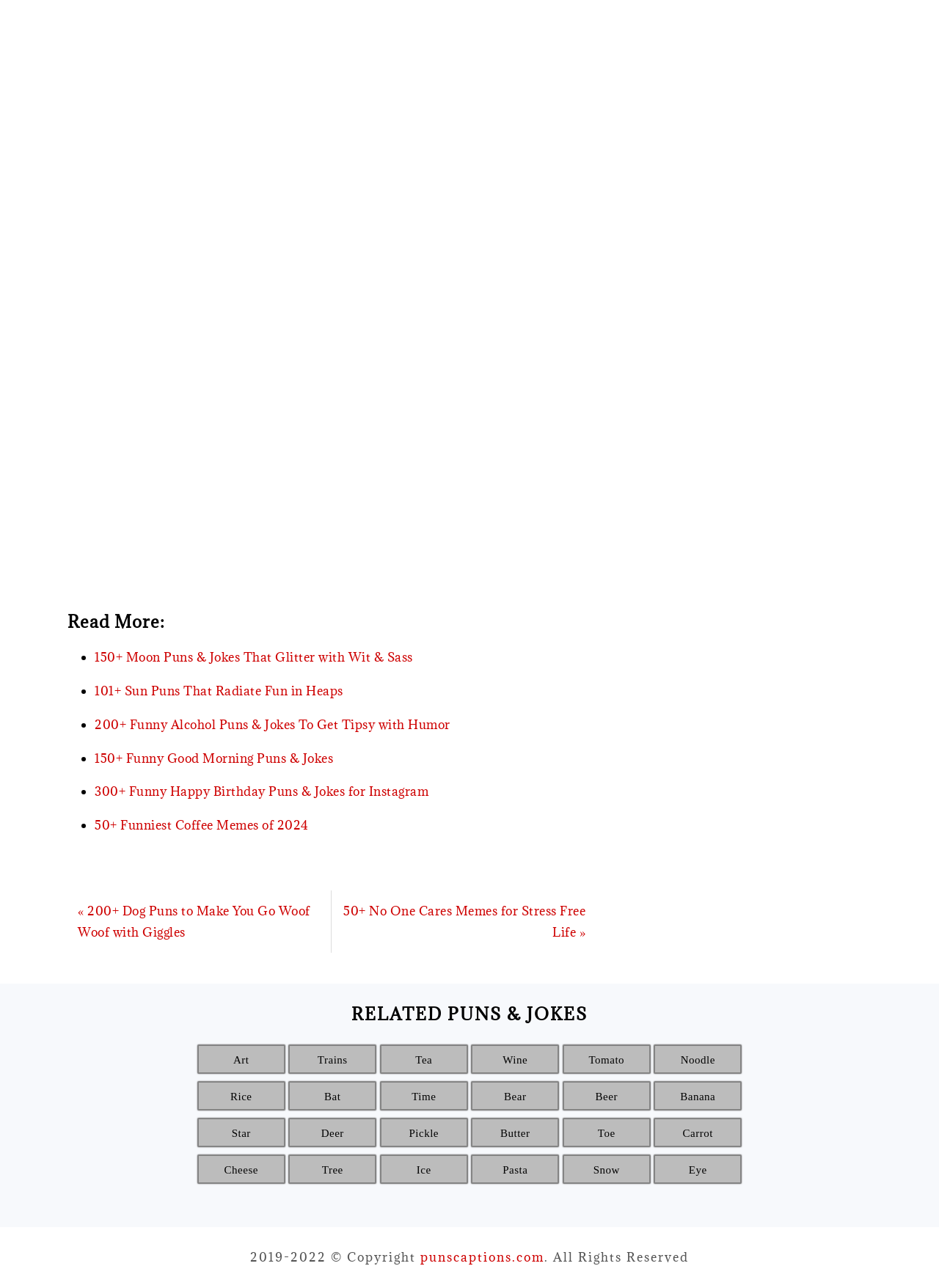Reply to the question with a single word or phrase:
What is the copyright year range?

2019-2022